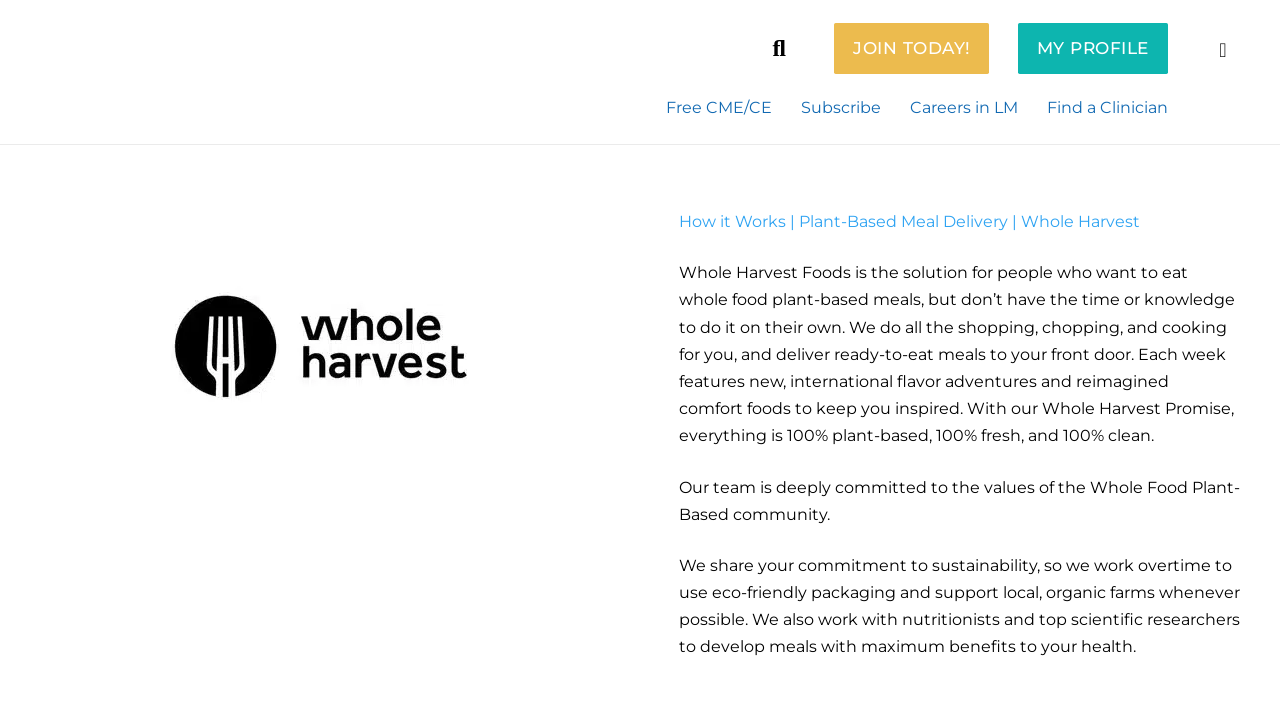What can be found on the top right corner of the webpage?
Give a detailed explanation using the information visible in the image.

By analyzing the bounding box coordinates, I can see that the search button and links such as 'JOIN TODAY!', 'MY PROFILE', and 'Free CME/CE' are located on the top right corner of the webpage.